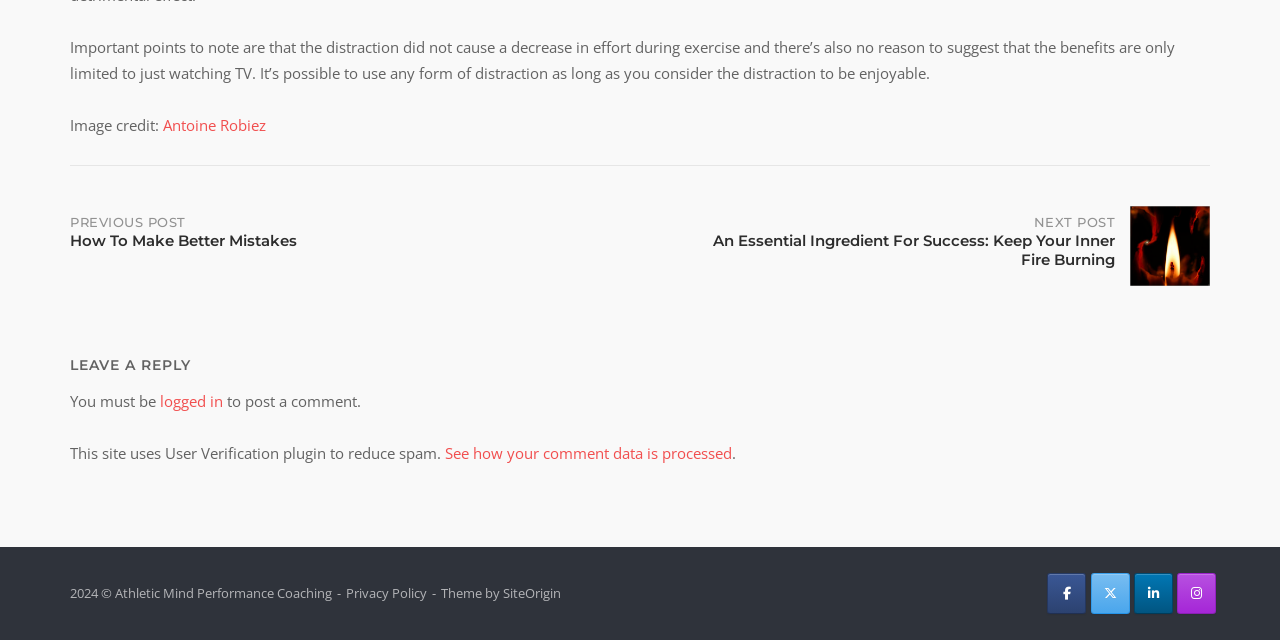Based on the element description, predict the bounding box coordinates (top-left x, top-left y, bottom-right x, bottom-right y) for the UI element in the screenshot: logged in

[0.125, 0.61, 0.174, 0.642]